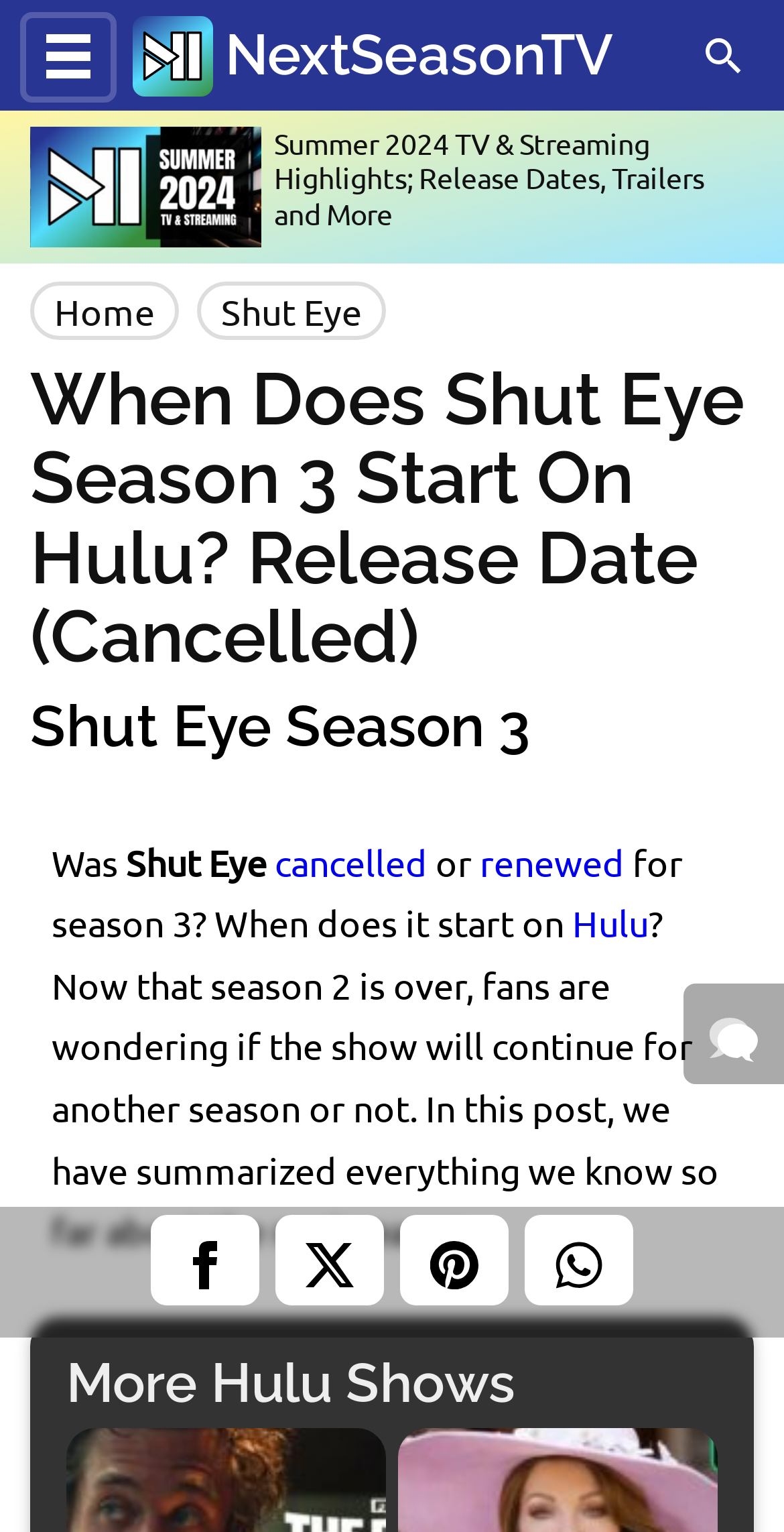Provide a brief response to the question below using a single word or phrase: 
What can users do with the social media links at the bottom of the page?

Share the content